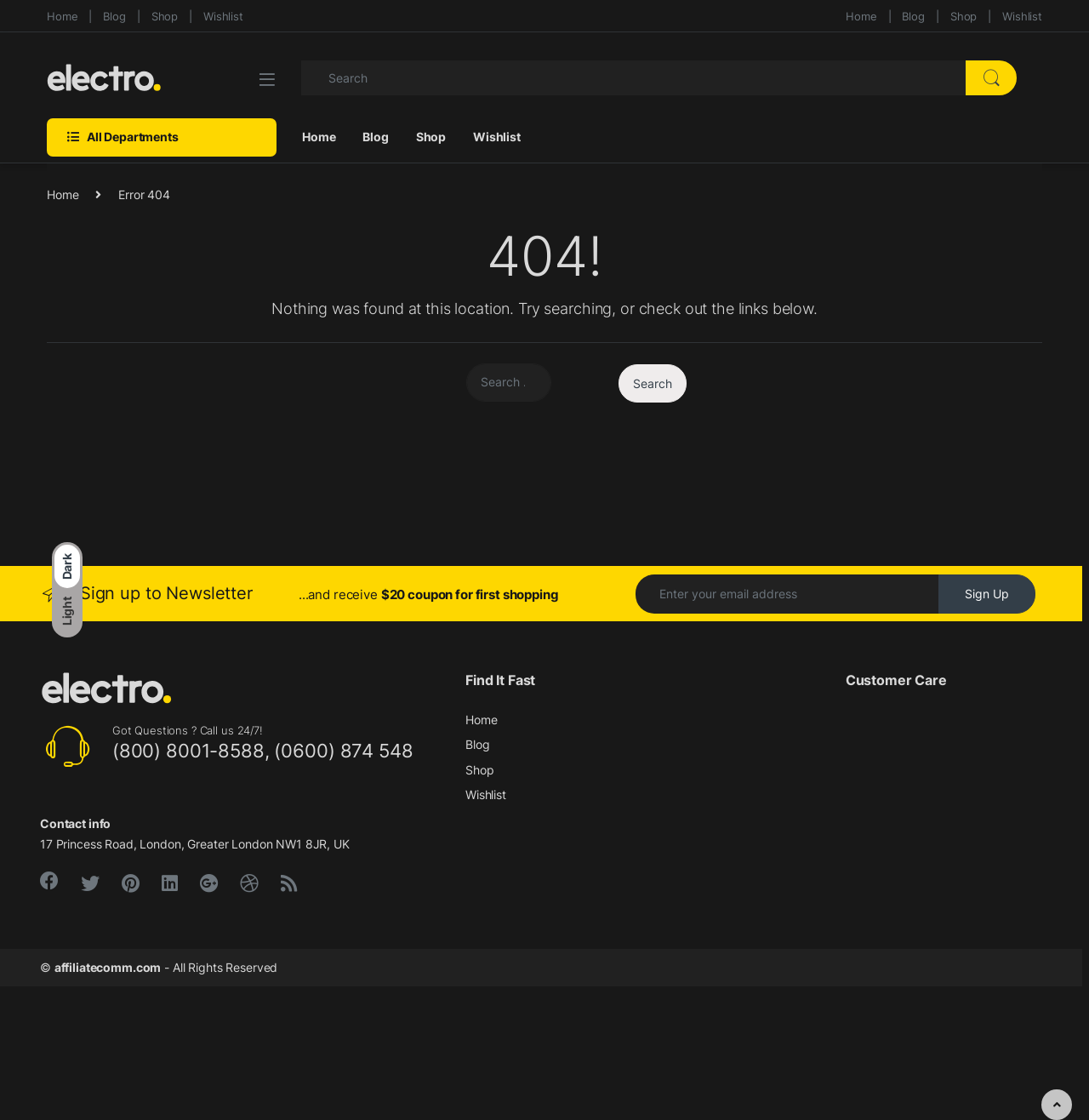What is the newsletter sign-up offer?
Give a detailed and exhaustive answer to the question.

The newsletter sign-up offer is displayed in the 'Sign up to Newsletter' section, promising a $20 coupon for first-time shoppers who enter their email address.